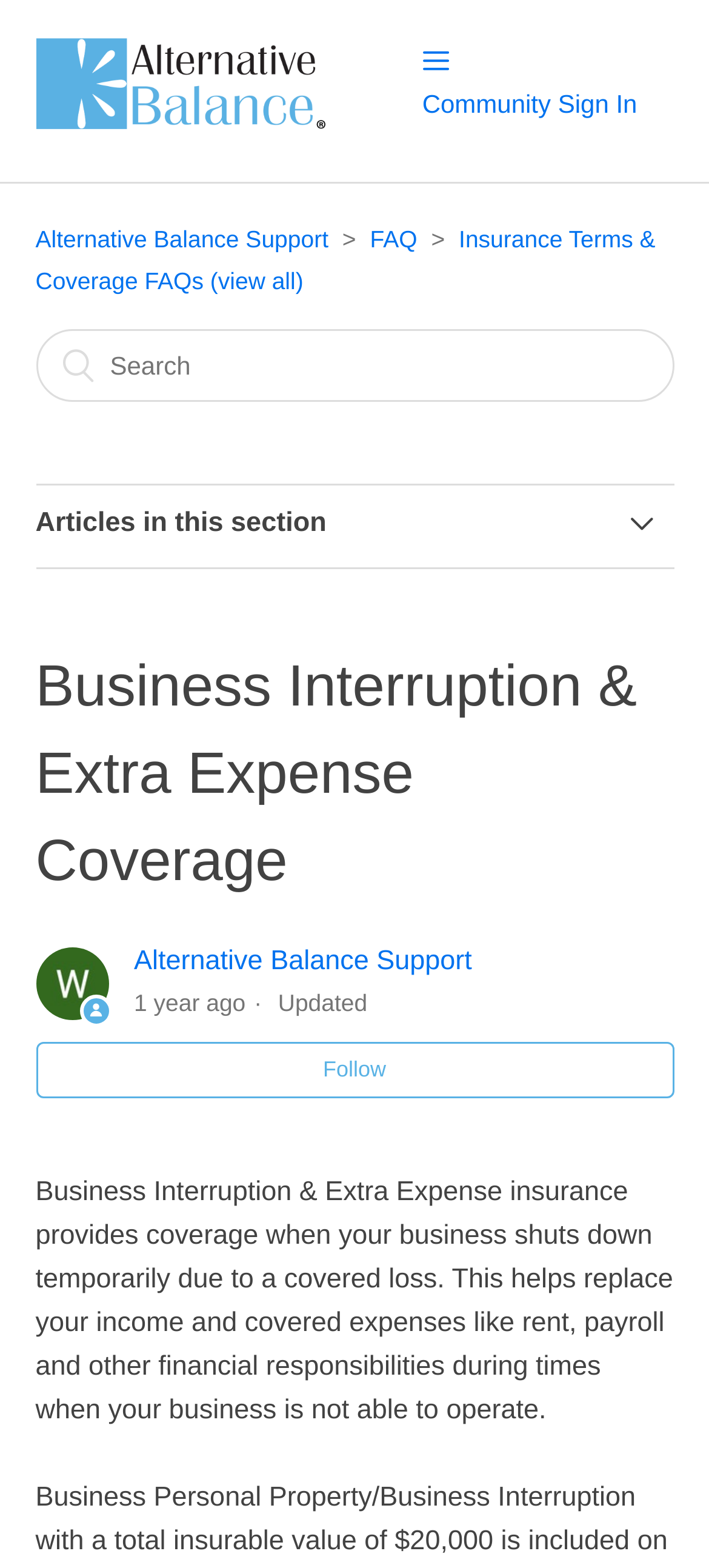Determine the bounding box coordinates of the clickable area required to perform the following instruction: "Read the FAQ". The coordinates should be represented as four float numbers between 0 and 1: [left, top, right, bottom].

[0.473, 0.144, 0.598, 0.161]